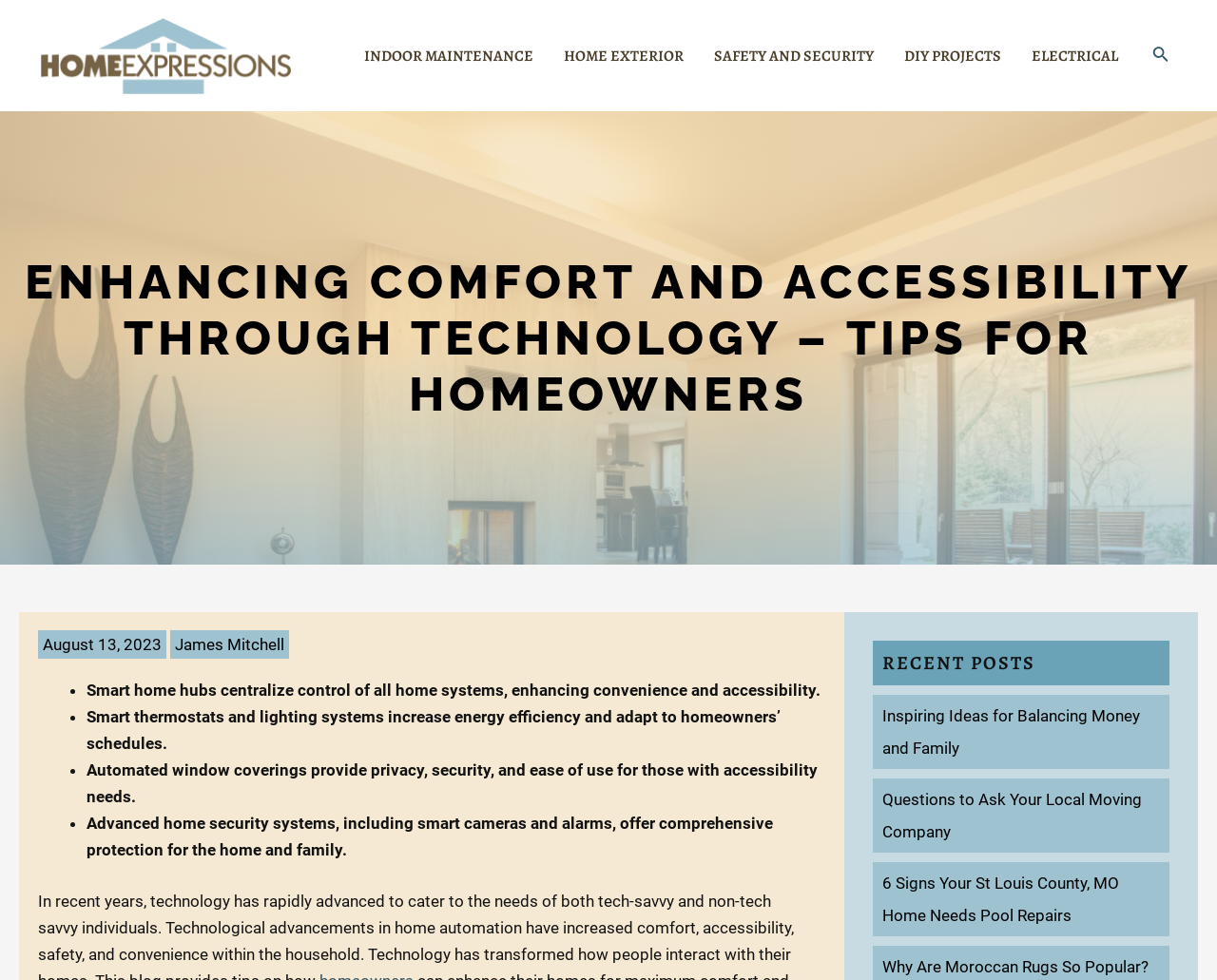Look at the image and write a detailed answer to the question: 
What type of system is mentioned for increasing energy efficiency?

The webpage mentions that 'smart thermostats and lighting systems increase energy efficiency and adapt to homeowners’ schedules'. This indicates that smart thermostats are a type of system that can increase energy efficiency.